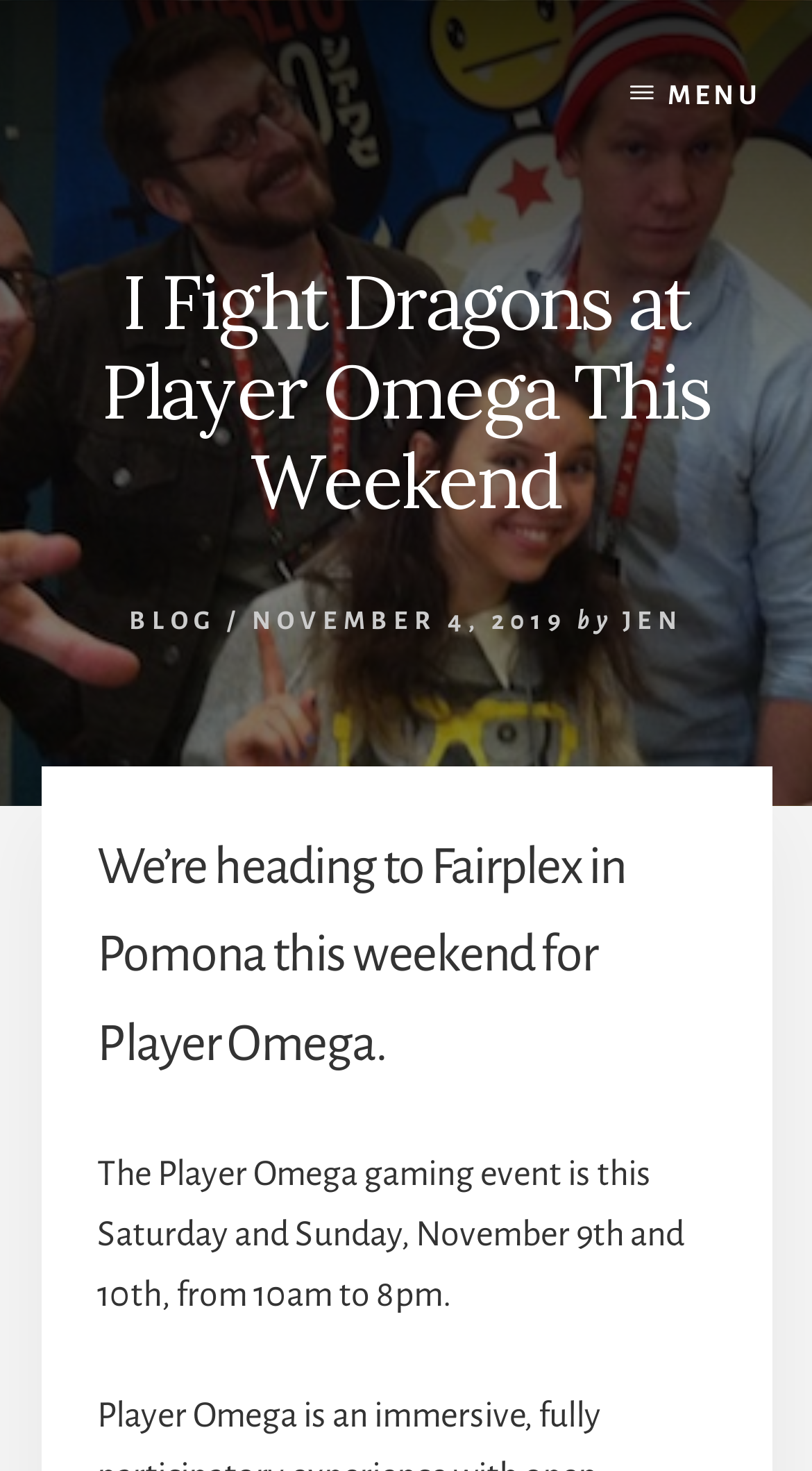Where is the event taking place?
Please provide a comprehensive answer based on the contents of the image.

The text states 'We’re heading to Fairplex in Pomona this weekend for Player Omega.' This implies that the event is taking place at Fairplex in Pomona.